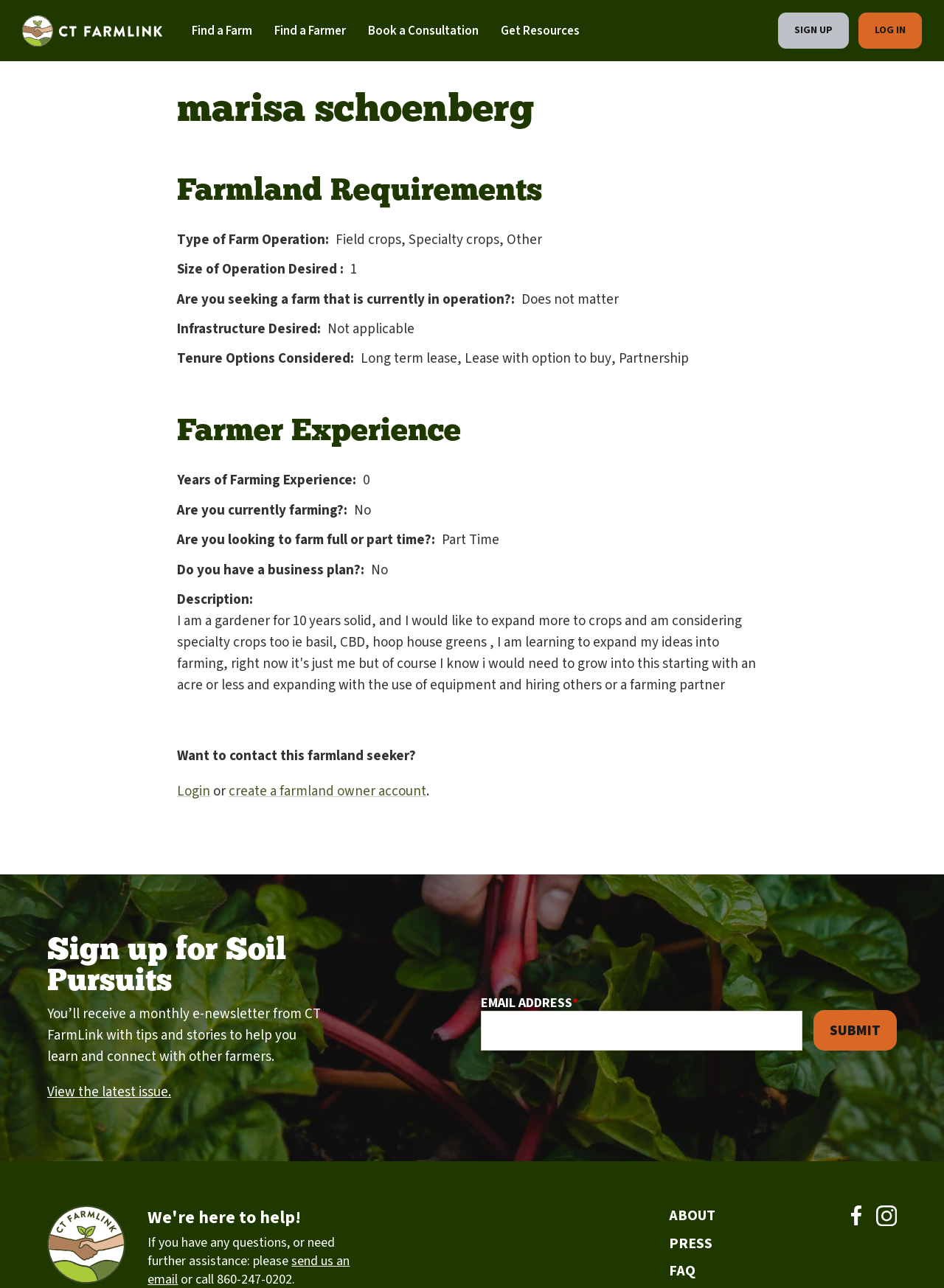What is the type of farm operation desired by the farmer?
Based on the image, respond with a single word or phrase.

Field crops, Specialty crops, Other